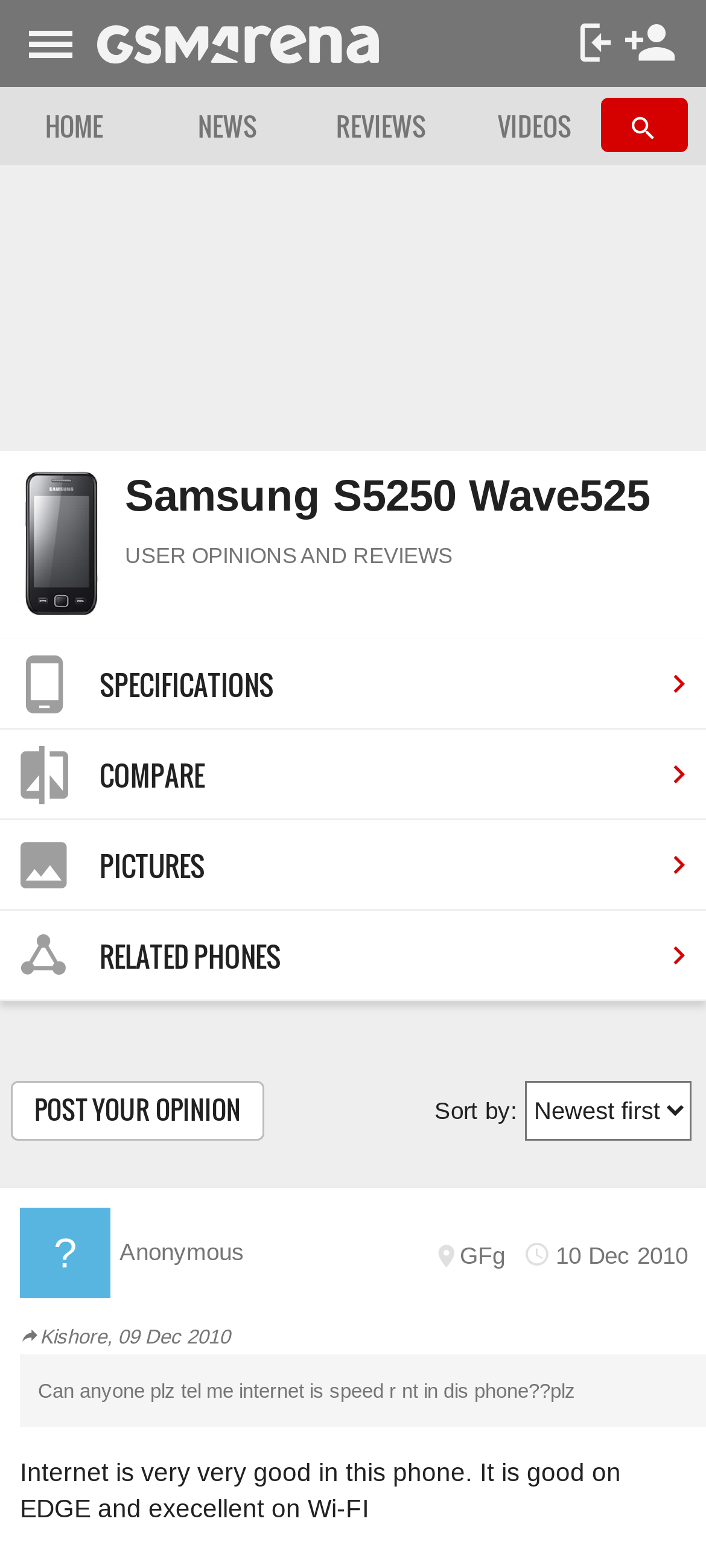Locate the bounding box coordinates of the area that needs to be clicked to fulfill the following instruction: "Post your opinion". The coordinates should be in the format of four float numbers between 0 and 1, namely [left, top, right, bottom].

[0.015, 0.689, 0.374, 0.727]